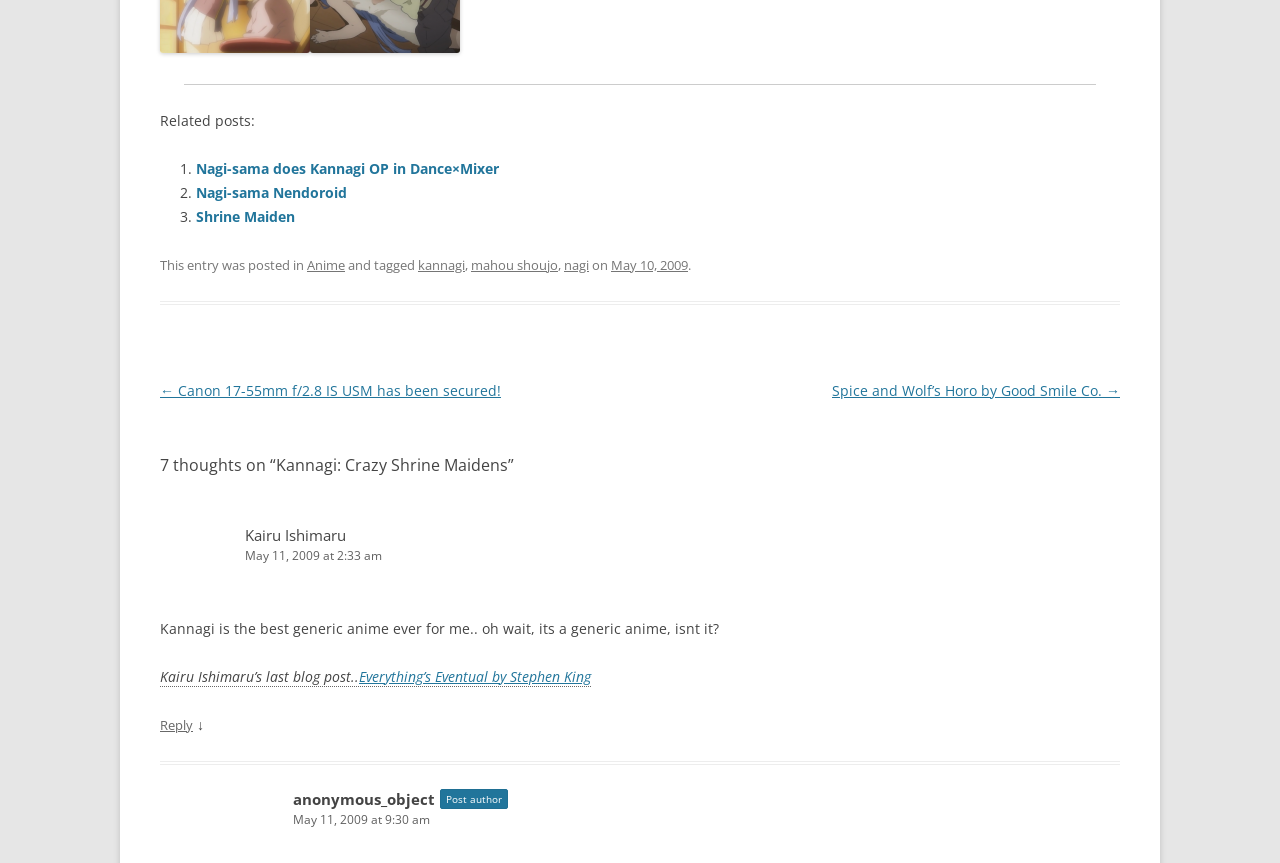Who wrote the first comment?
Can you give a detailed and elaborate answer to the question?

I determined the author of the first comment by looking at the comment section of the webpage, where it says 'Kairu Ishimaru' followed by the comment text.